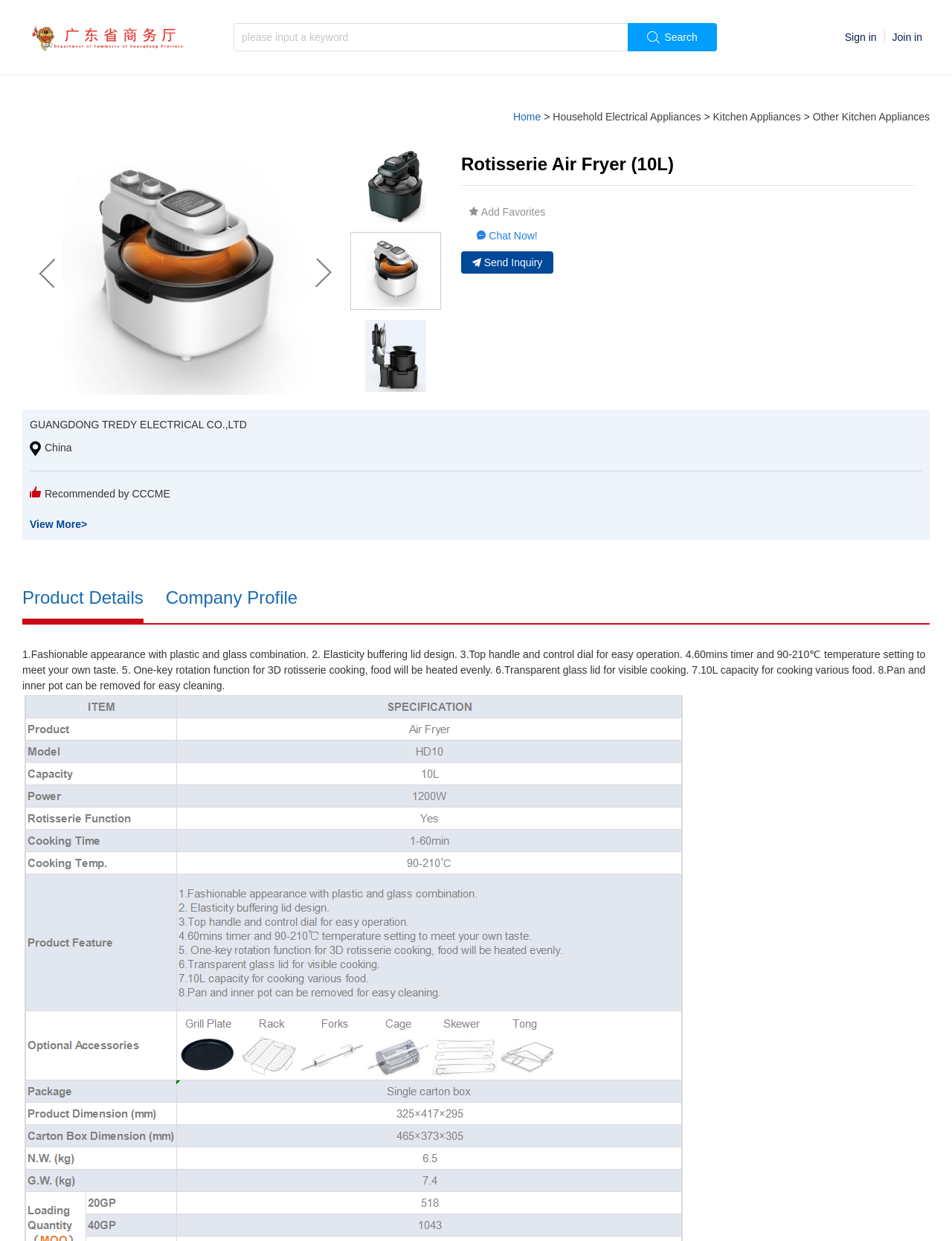What is the company name of the product's manufacturer?
Refer to the image and answer the question using a single word or phrase.

GUANGDONG TREDY ELECTRICAL CO.,LTD